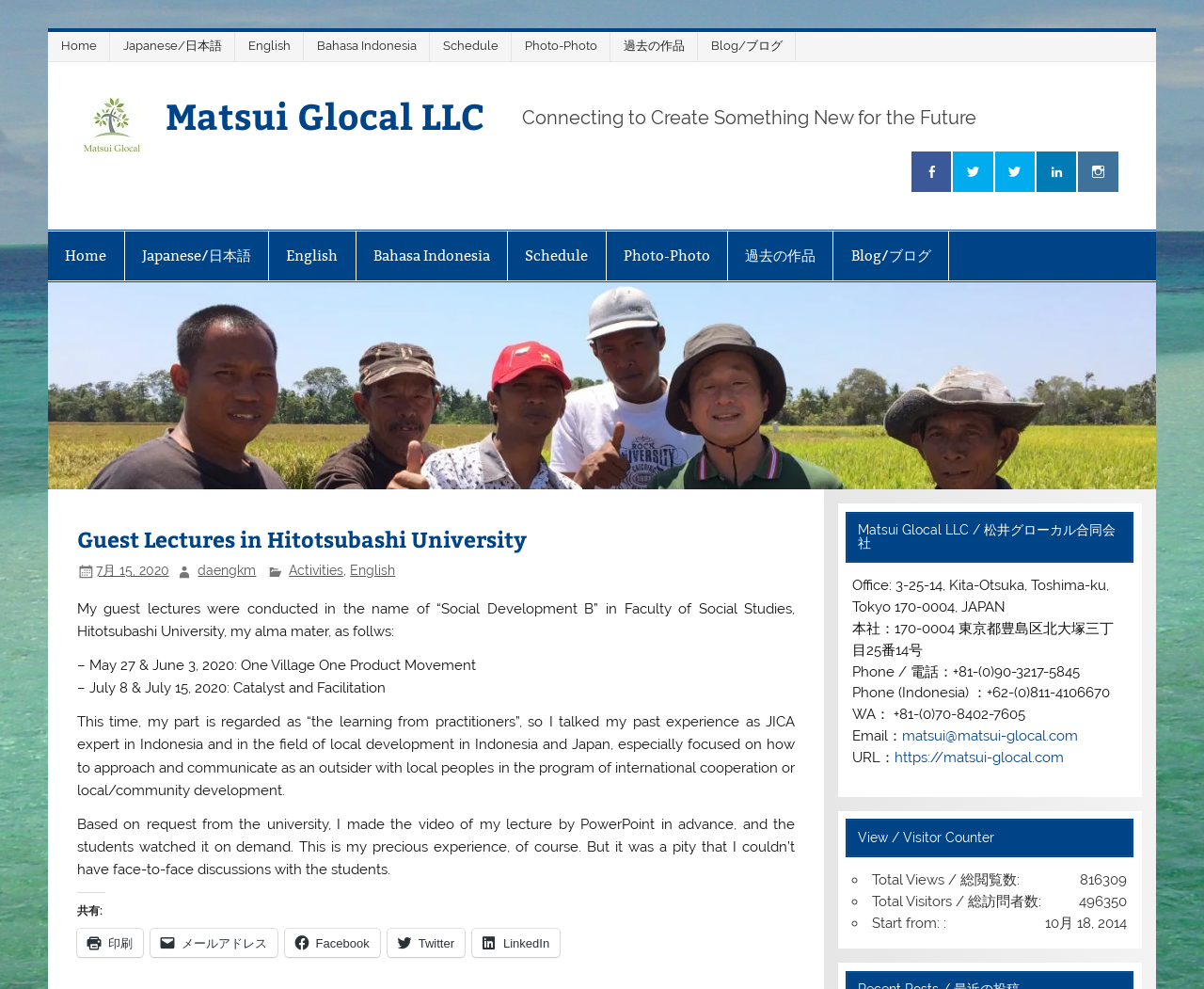Can you give a detailed response to the following question using the information from the image? What is the company name of the website owner?

The answer can be found in the heading element with the text 'Matsui Glocal LLC / 松井グローカル合同会社' which is located at the bottom of the webpage.